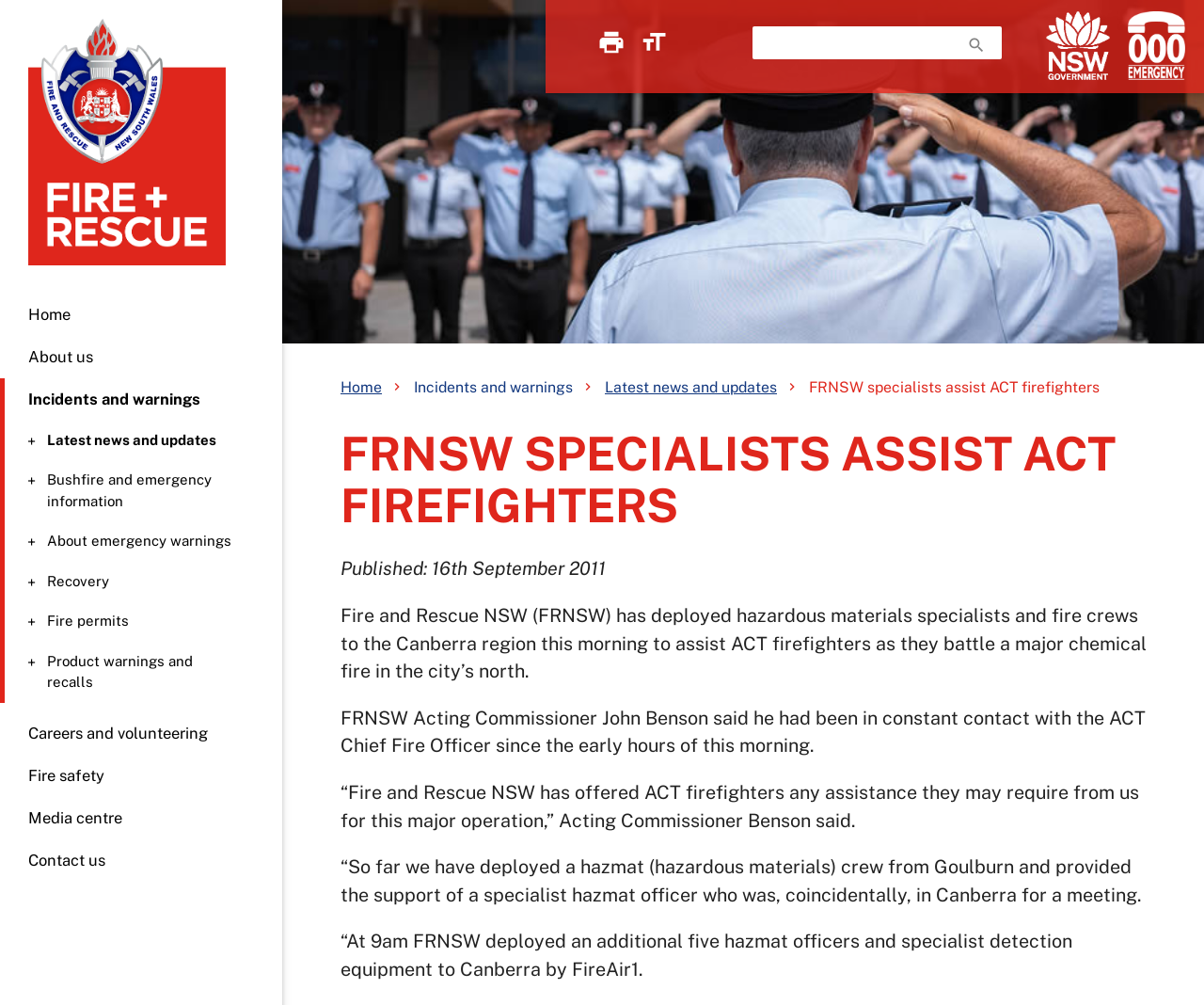Locate the bounding box coordinates of the element I should click to achieve the following instruction: "Search our website".

[0.625, 0.026, 0.832, 0.059]